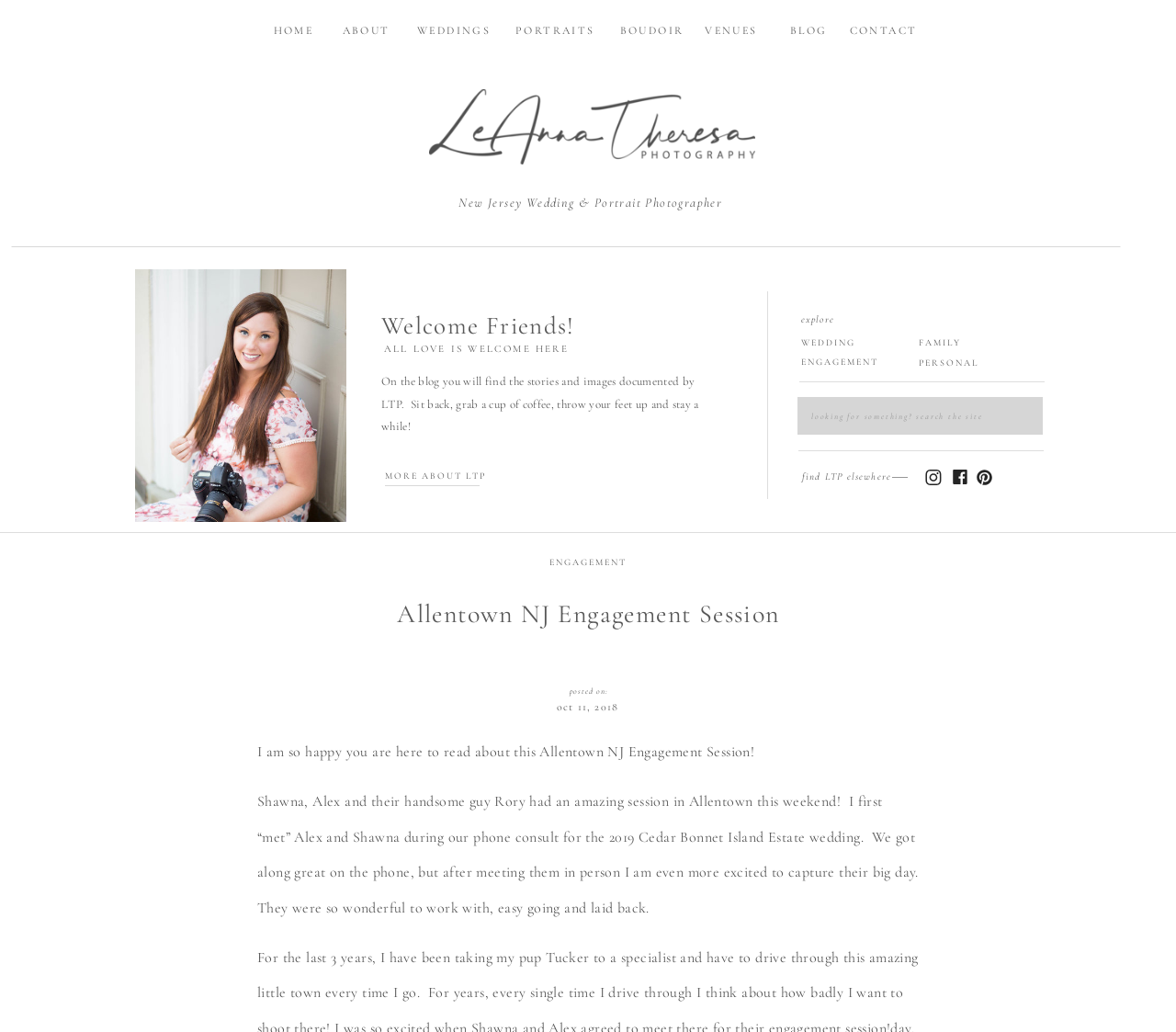Determine the bounding box coordinates for the clickable element to execute this instruction: "Click on the 'Mumbai' location". Provide the coordinates as four float numbers between 0 and 1, i.e., [left, top, right, bottom].

None